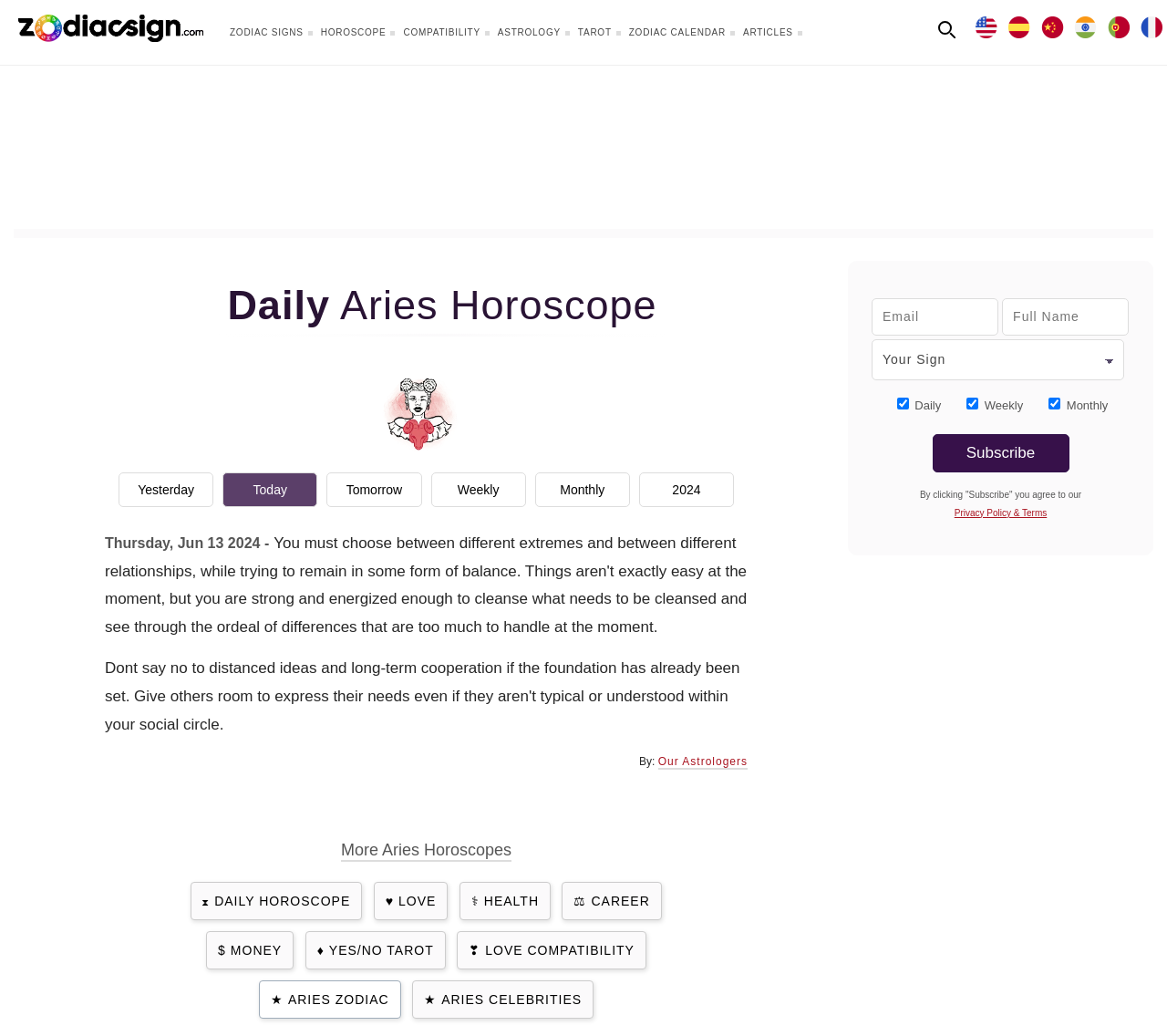Can you pinpoint the bounding box coordinates for the clickable element required for this instruction: "Subscribe to daily horoscope"? The coordinates should be four float numbers between 0 and 1, i.e., [left, top, right, bottom].

[0.799, 0.419, 0.916, 0.456]